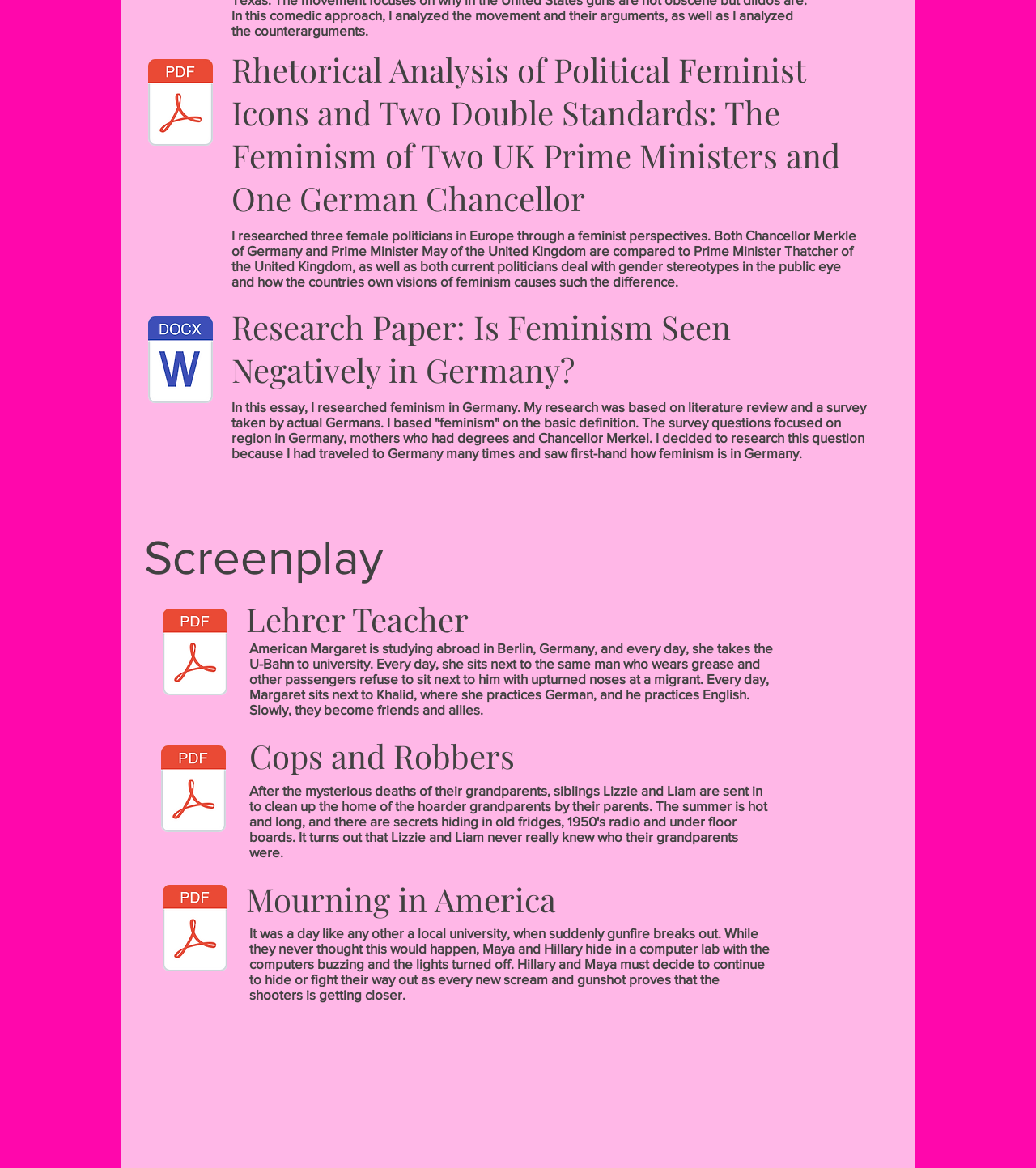Bounding box coordinates are specified in the format (top-left x, top-left y, bottom-right x, bottom-right y). All values are floating point numbers bounded between 0 and 1. Please provide the bounding box coordinate of the region this sentence describes: title="Script THE LONG SHORT Final.pdf"

[0.152, 0.629, 0.222, 0.726]